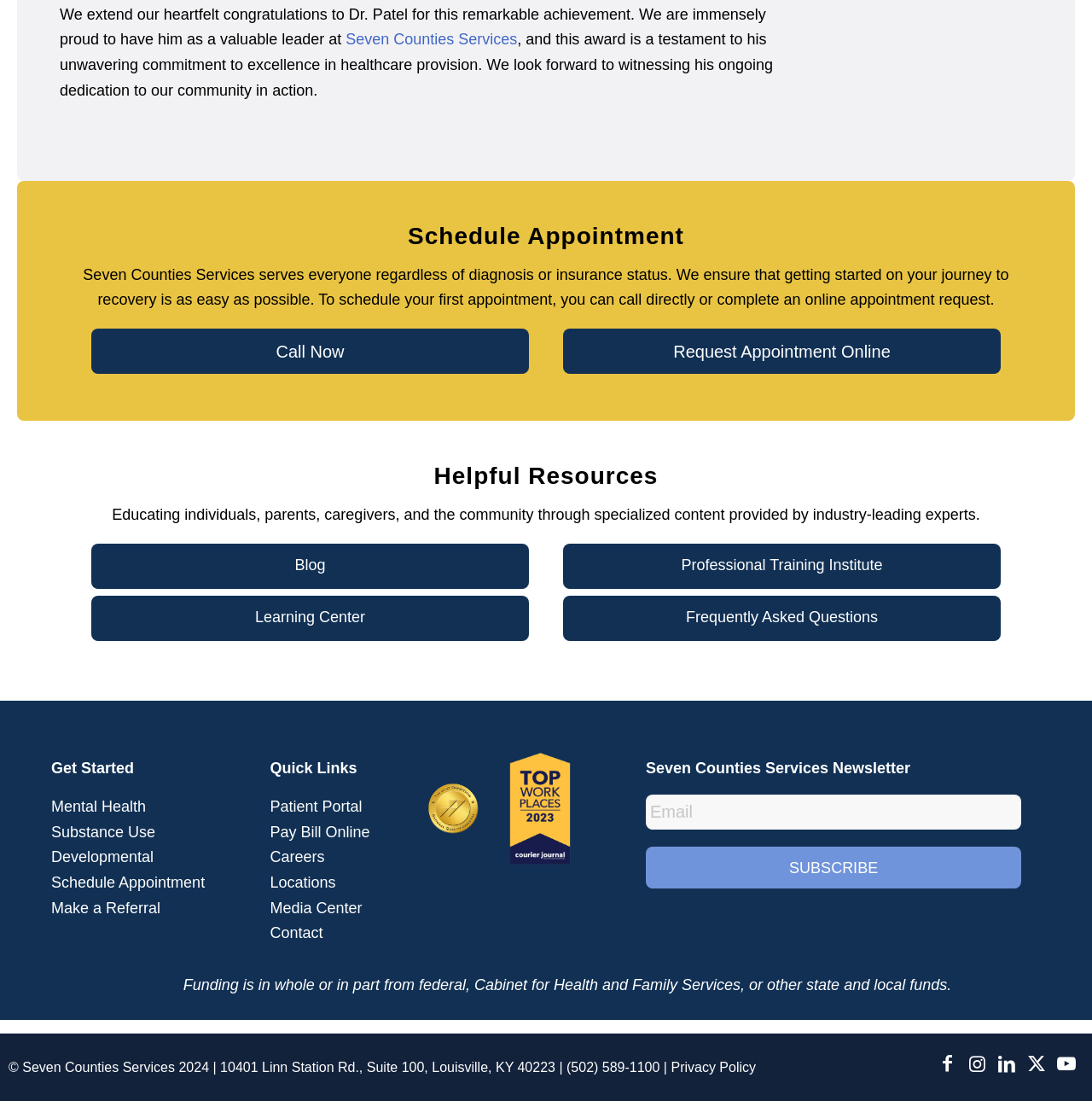Please determine the bounding box coordinates of the clickable area required to carry out the following instruction: "Request appointment online". The coordinates must be four float numbers between 0 and 1, represented as [left, top, right, bottom].

[0.516, 0.299, 0.916, 0.34]